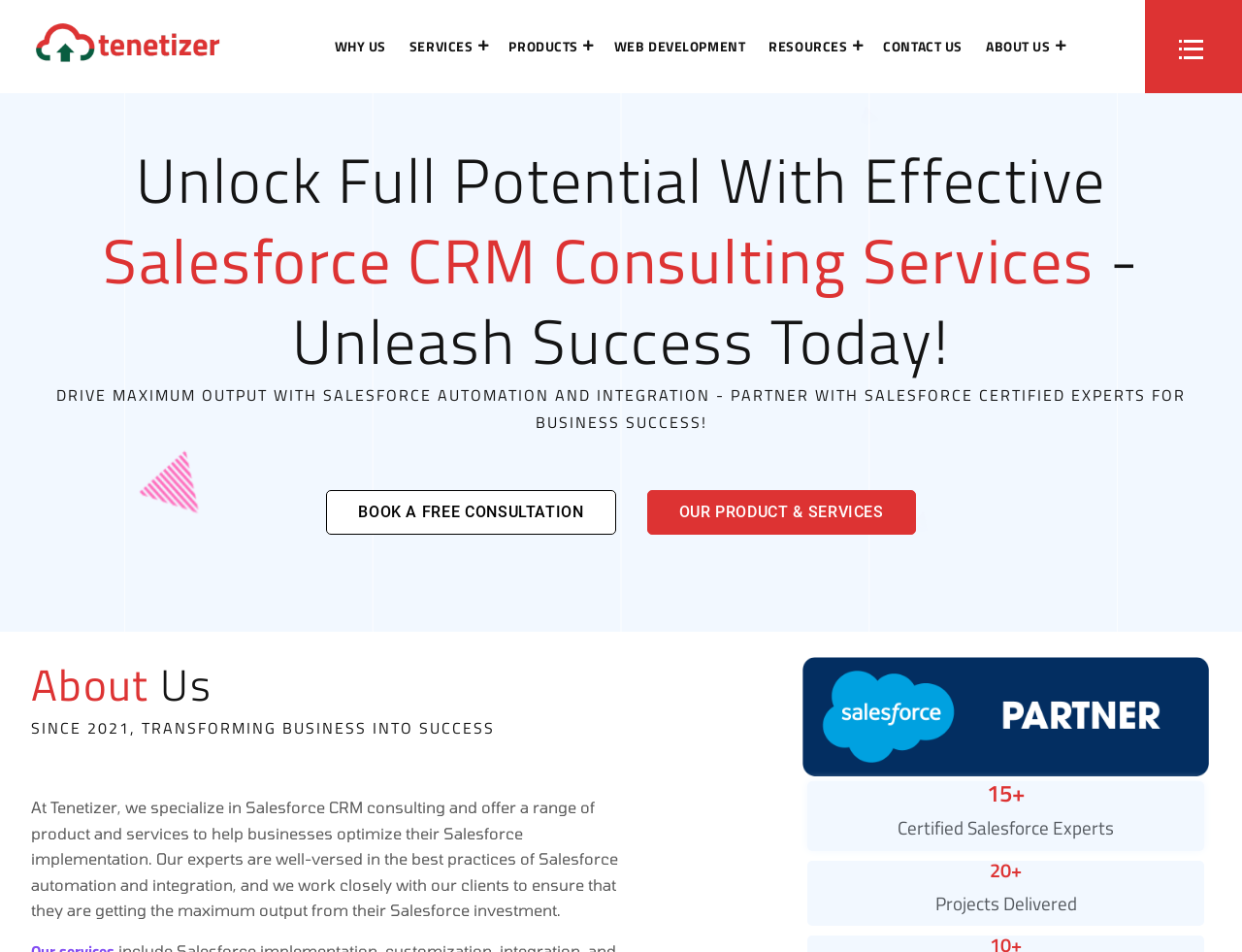Find the bounding box coordinates for the area you need to click to carry out the instruction: "Click on the 'BOOK A FREE CONSULTATION' button". The coordinates should be four float numbers between 0 and 1, indicated as [left, top, right, bottom].

[0.263, 0.515, 0.496, 0.562]